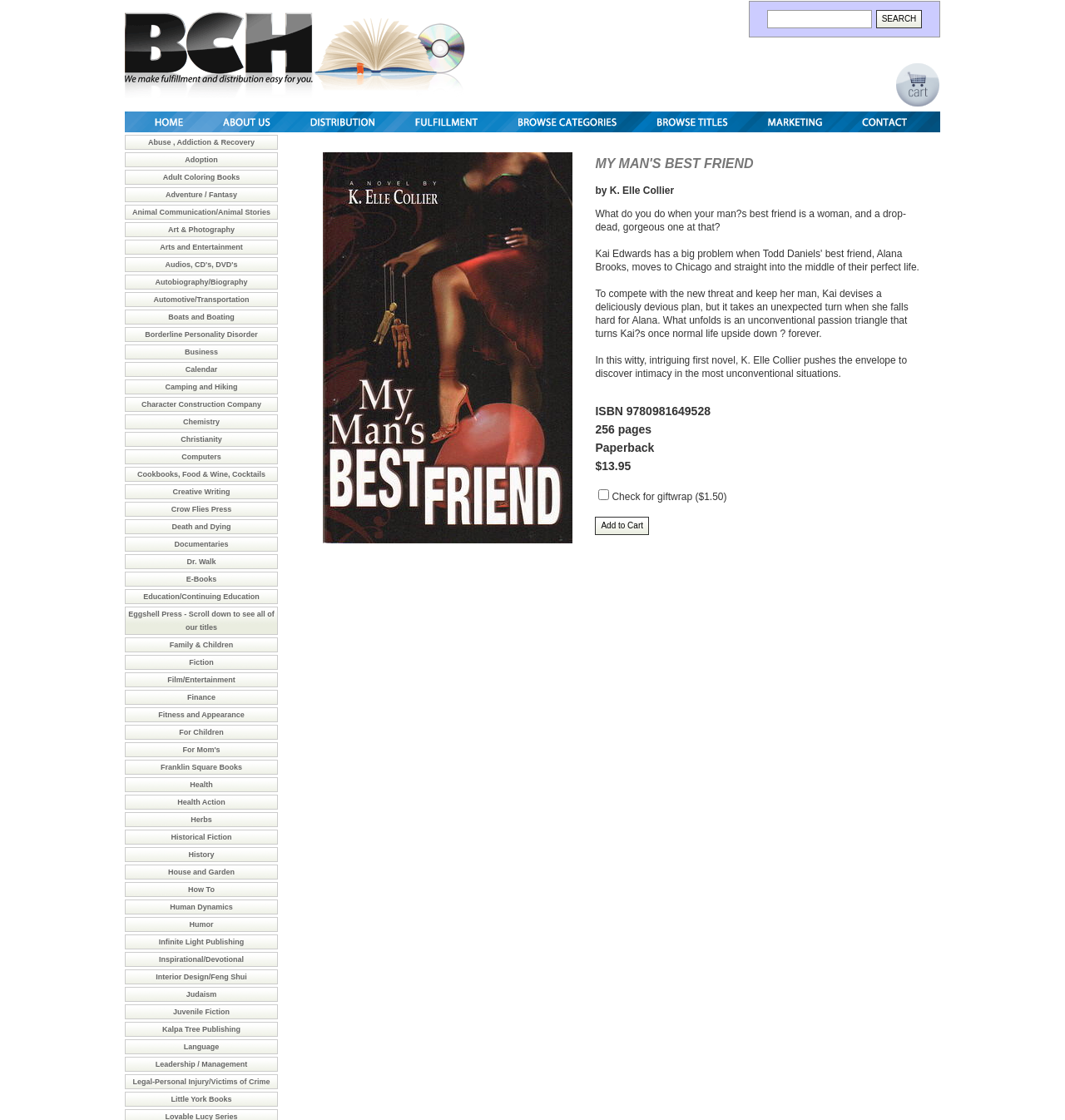Give a full account of the webpage's elements and their arrangement.

This webpage is about BCH, an independent book distributor and fulfillment house. At the top, there is a search bar with a "SEARCH" button, accompanied by a small image. Below the search bar, there is a long list of categories, including "Abuse, Addiction & Recovery", "Adoption", "Adult Coloring Books", and many more, with a total of 46 categories. These categories are arranged in a vertical list, with each category represented by a link. The list takes up most of the webpage, with the categories spaced out evenly. There are no images on the webpage except for a small image next to the search bar and another small image at the bottom right corner of the search bar. The overall layout is simple and easy to navigate, with a focus on providing a comprehensive list of book categories.